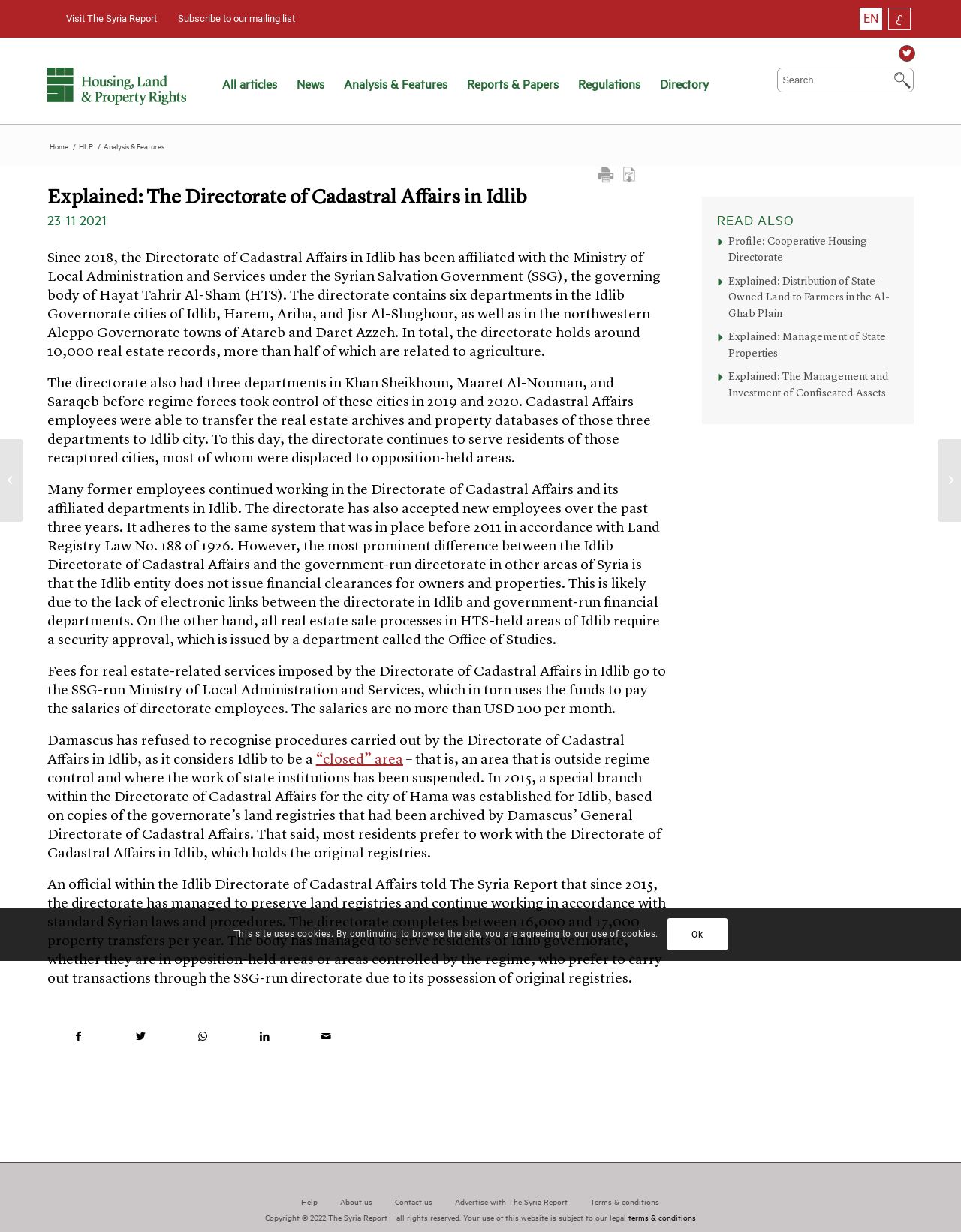Look at the image and give a detailed response to the following question: What is the salary range of directorate employees?

I found the answer by reading the article content, which states that the salaries of directorate employees are no more than USD 100 per month.